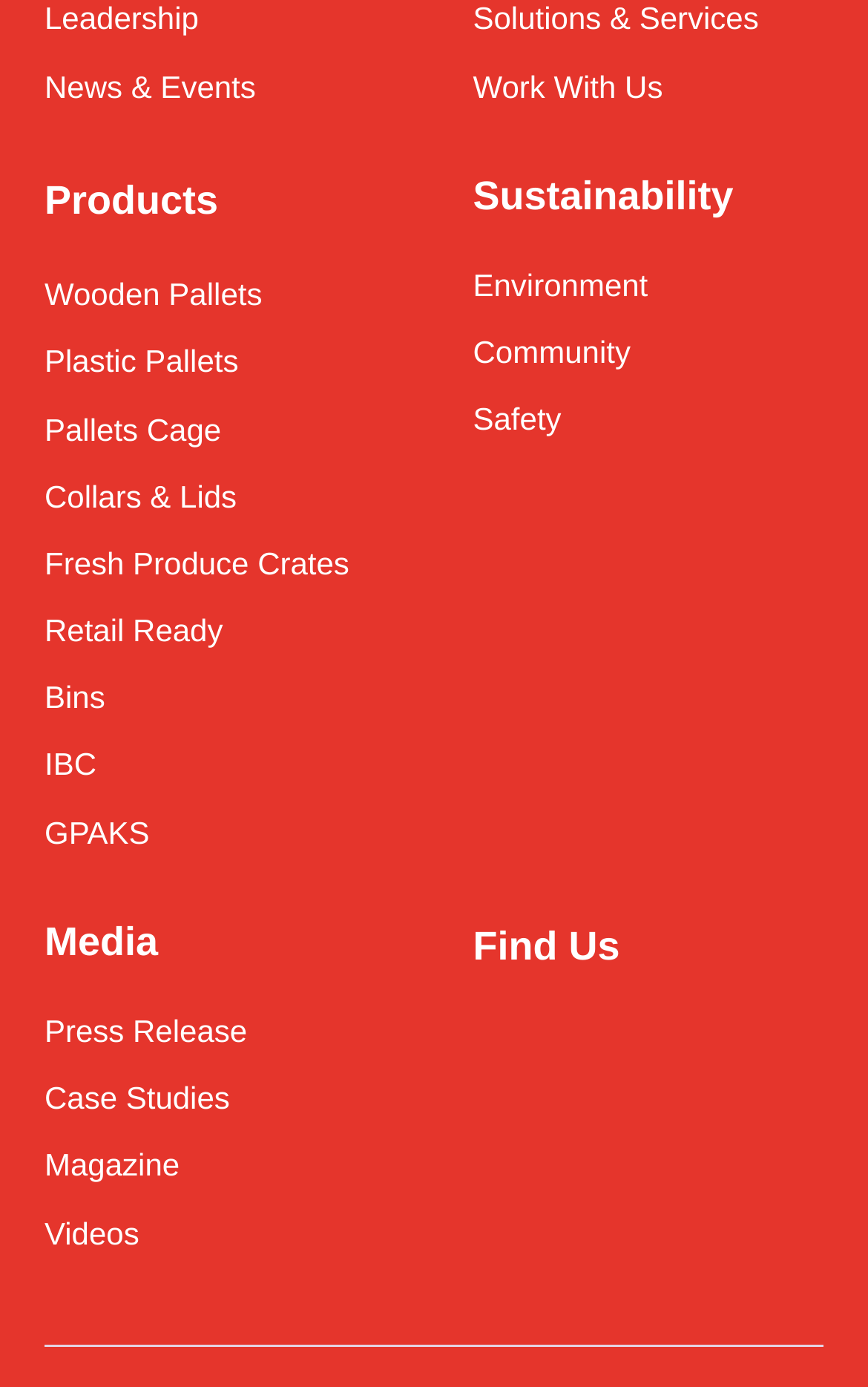Locate the bounding box coordinates of the area where you should click to accomplish the instruction: "View news and events".

[0.051, 0.048, 0.295, 0.077]